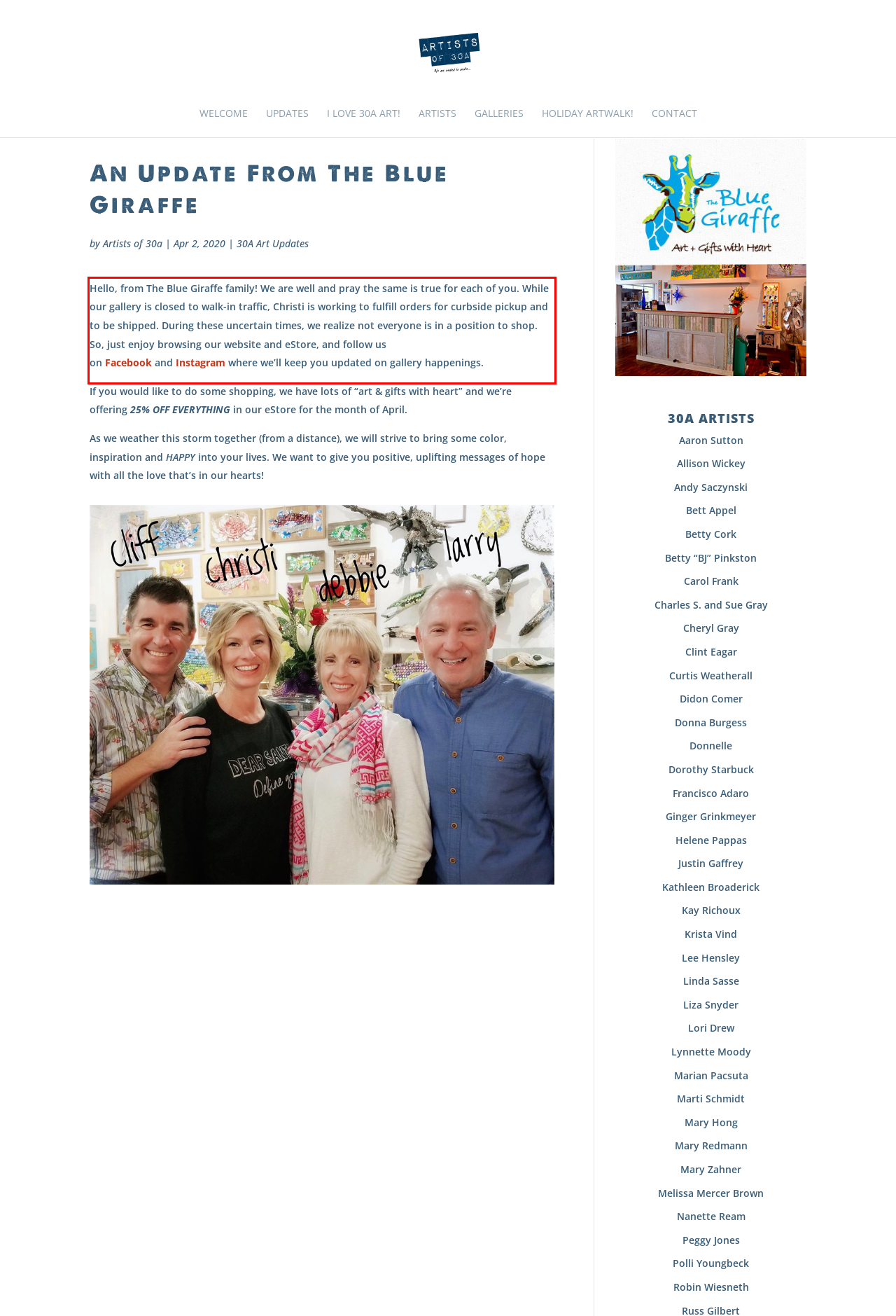Please perform OCR on the text content within the red bounding box that is highlighted in the provided webpage screenshot.

Hello, from The Blue Giraffe family! We are well and pray the same is true for each of you. While our gallery is closed to walk-in traffic, Christi is working to fulfill orders for curbside pickup and to be shipped. During these uncertain times, we realize not everyone is in a position to shop. So, just enjoy browsing our website and eStore, and follow us on Facebook and Instagram where we’ll keep you updated on gallery happenings.